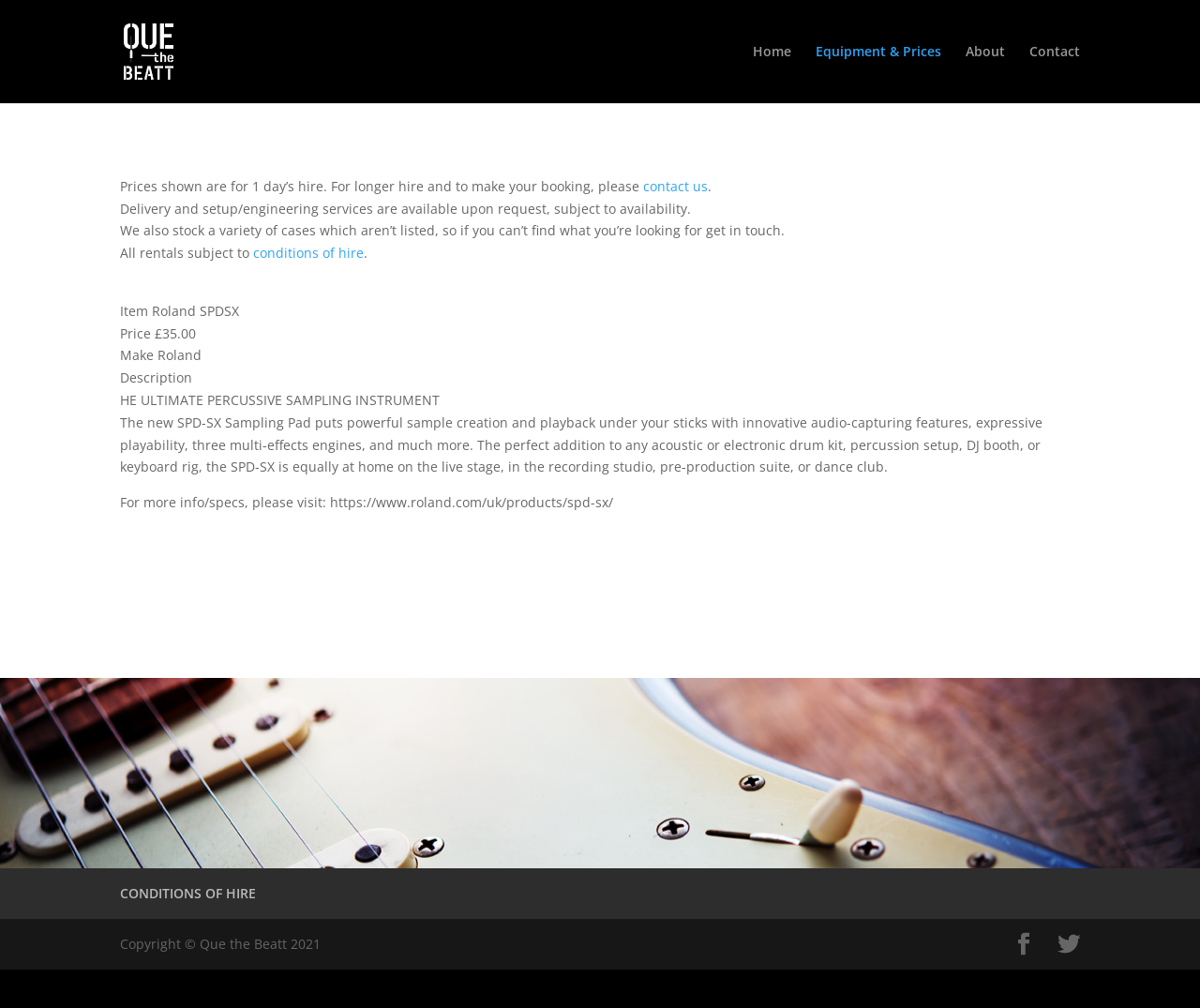Identify the bounding box coordinates of the specific part of the webpage to click to complete this instruction: "Contact us".

[0.536, 0.176, 0.59, 0.193]